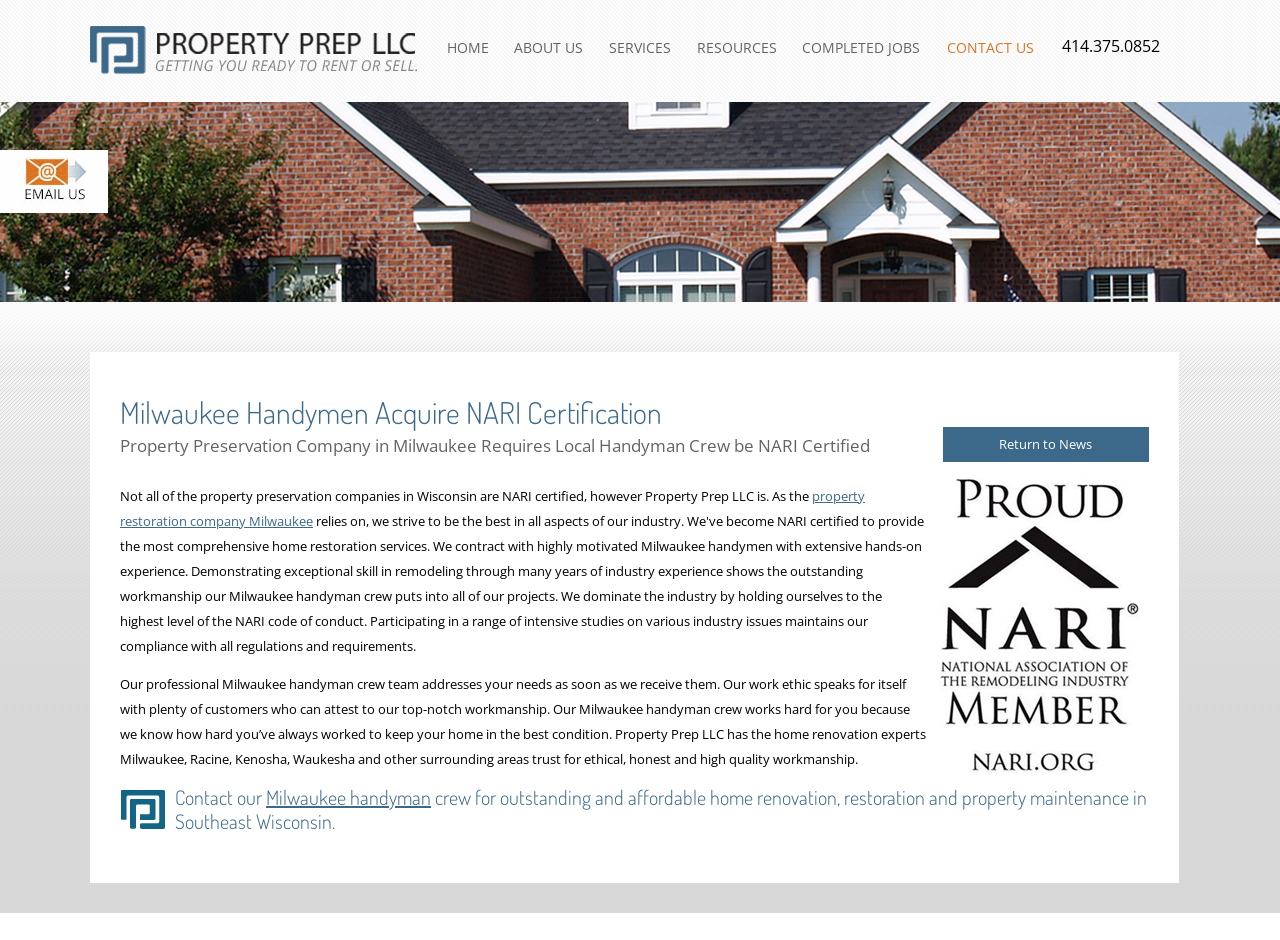Highlight the bounding box coordinates of the region I should click on to meet the following instruction: "View completed jobs".

[0.62, 0.04, 0.725, 0.061]